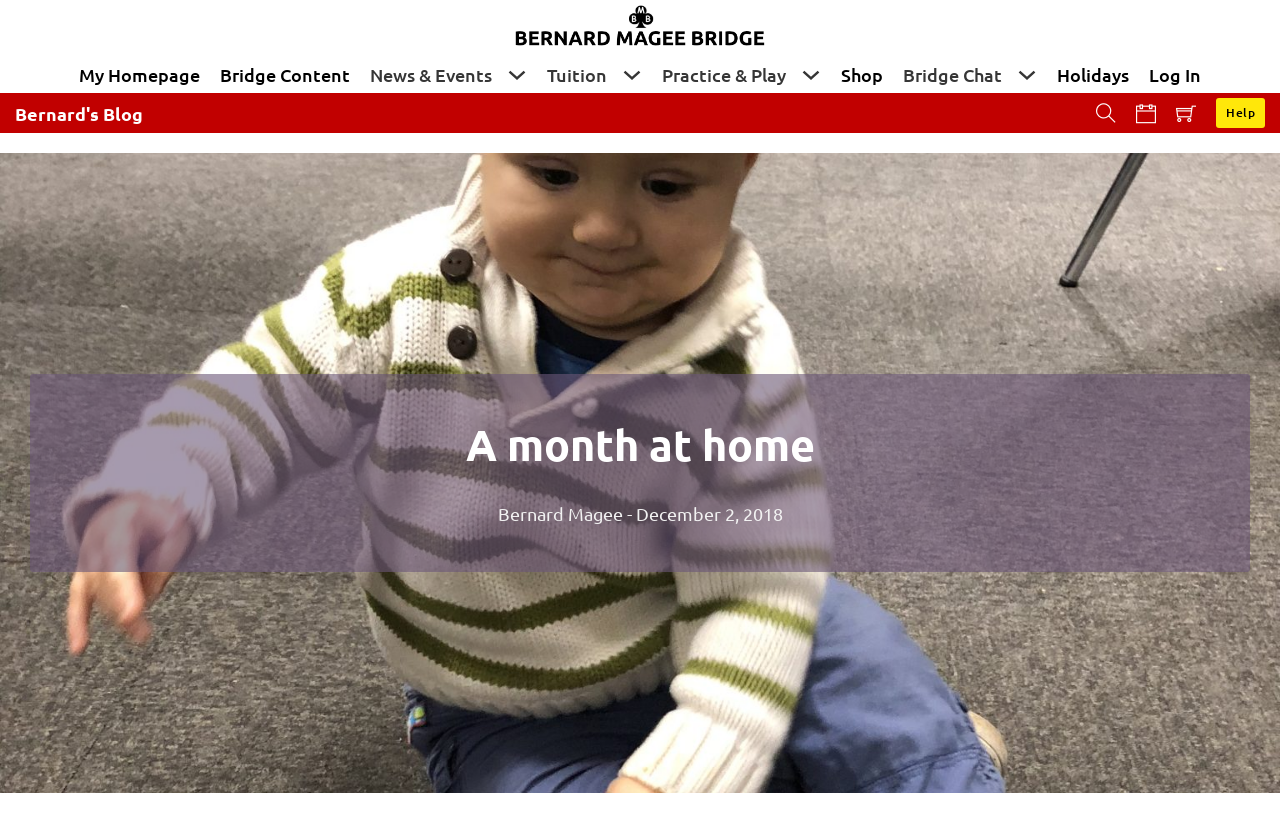Create a detailed description of the webpage's content and layout.

The webpage appears to be a blog or personal website, with a focus on bridge-related content. At the top left, there is a logo image with the text "BMB-LOGO-HEADER-250". Next to the logo, there is a navigation menu with several links, including "My Homepage", "Bridge Content", and others. 

Below the navigation menu, there are several buttons with dropdown menus, labeled "News & Events", "Tuition", "Practice & Play", "Bridge Chat", and others. Each button has a small image next to it. 

On the top right, there are several social media links, represented by icons, and a "Help" link. Below these links, there is a large image that spans the entire width of the page.

The main content of the page is a blog post titled "A month at home", written by Bernard Magee and dated December 2, 2018. The post appears to be a personal reflection, with the author mentioning that they have returned from an event in Dartmoor and are now spending time with someone named Alfie.